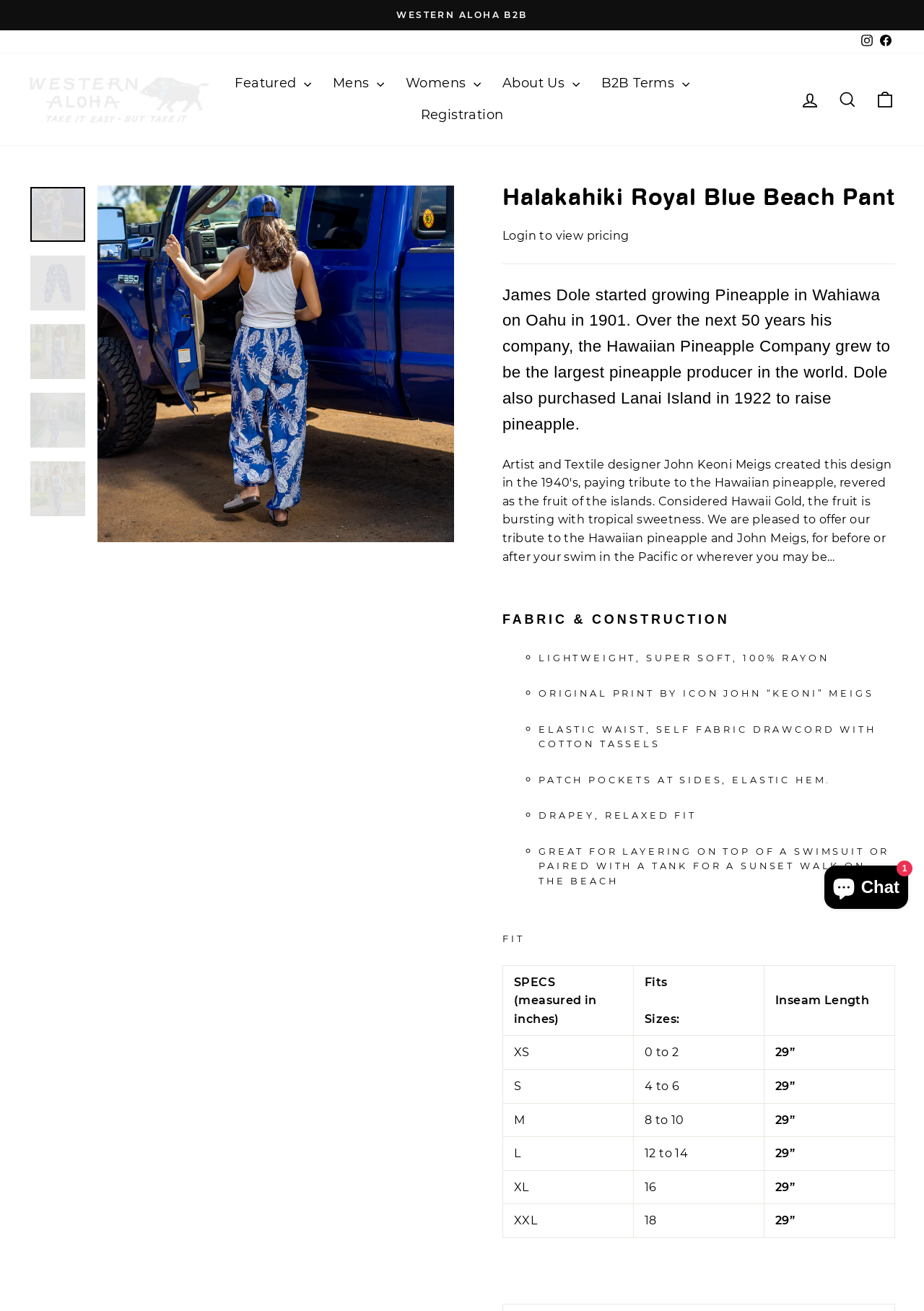Use a single word or phrase to answer the following:
What is the brand name of the beach pant?

Halakahiki